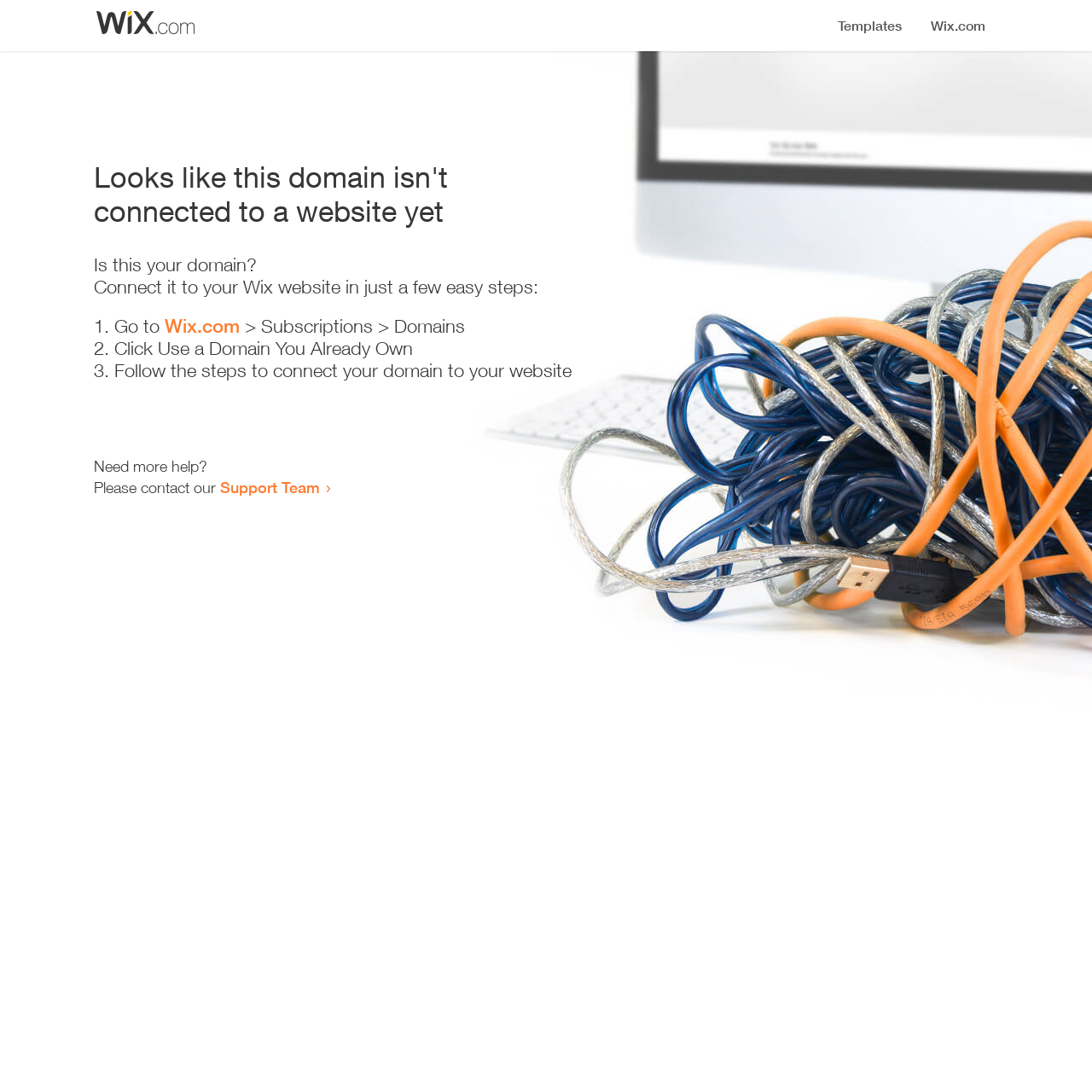Please determine the bounding box coordinates for the element with the description: "Wix.com".

[0.151, 0.288, 0.22, 0.309]